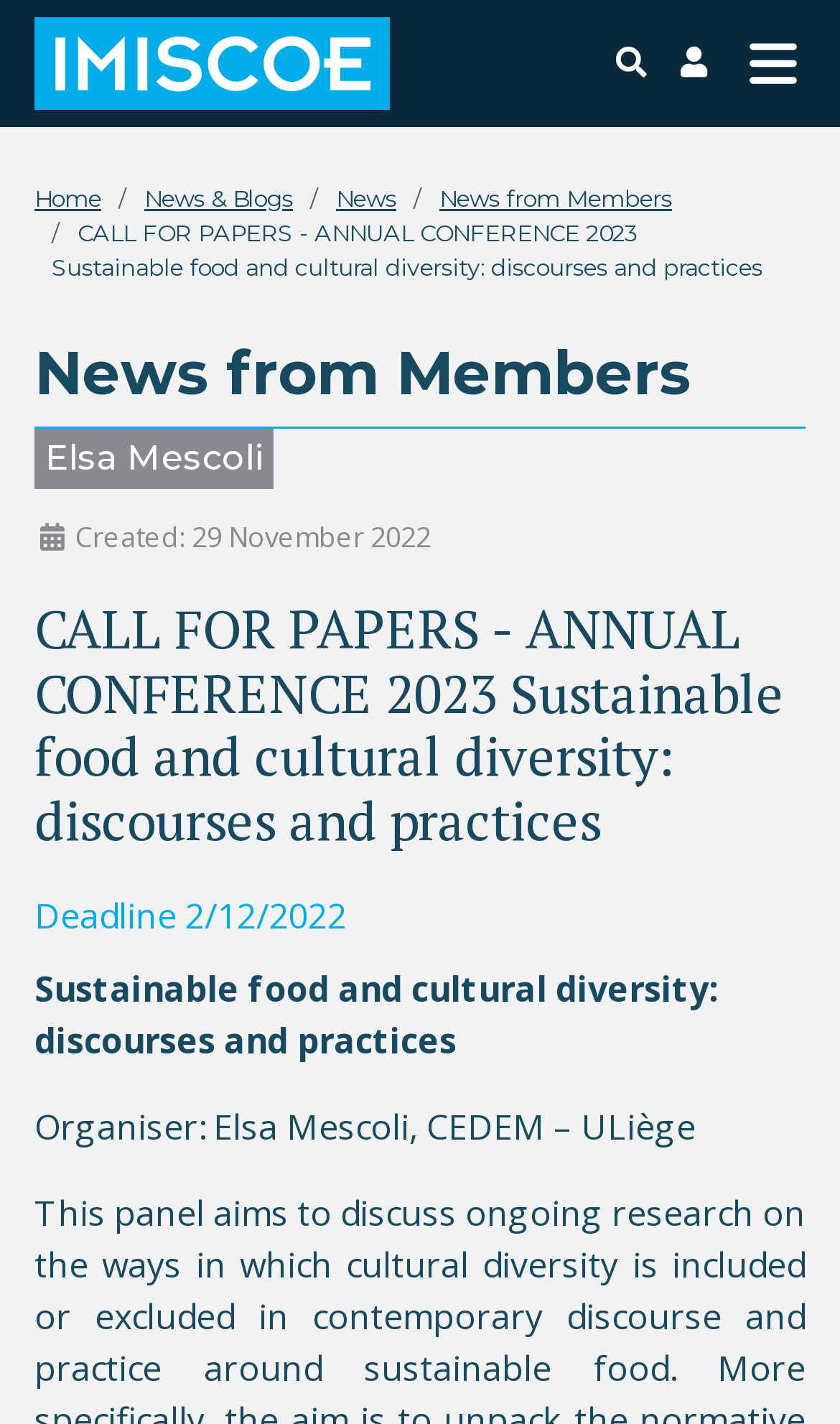Who is the organiser of the conference?
Using the image, provide a concise answer in one word or a short phrase.

Elsa Mescoli